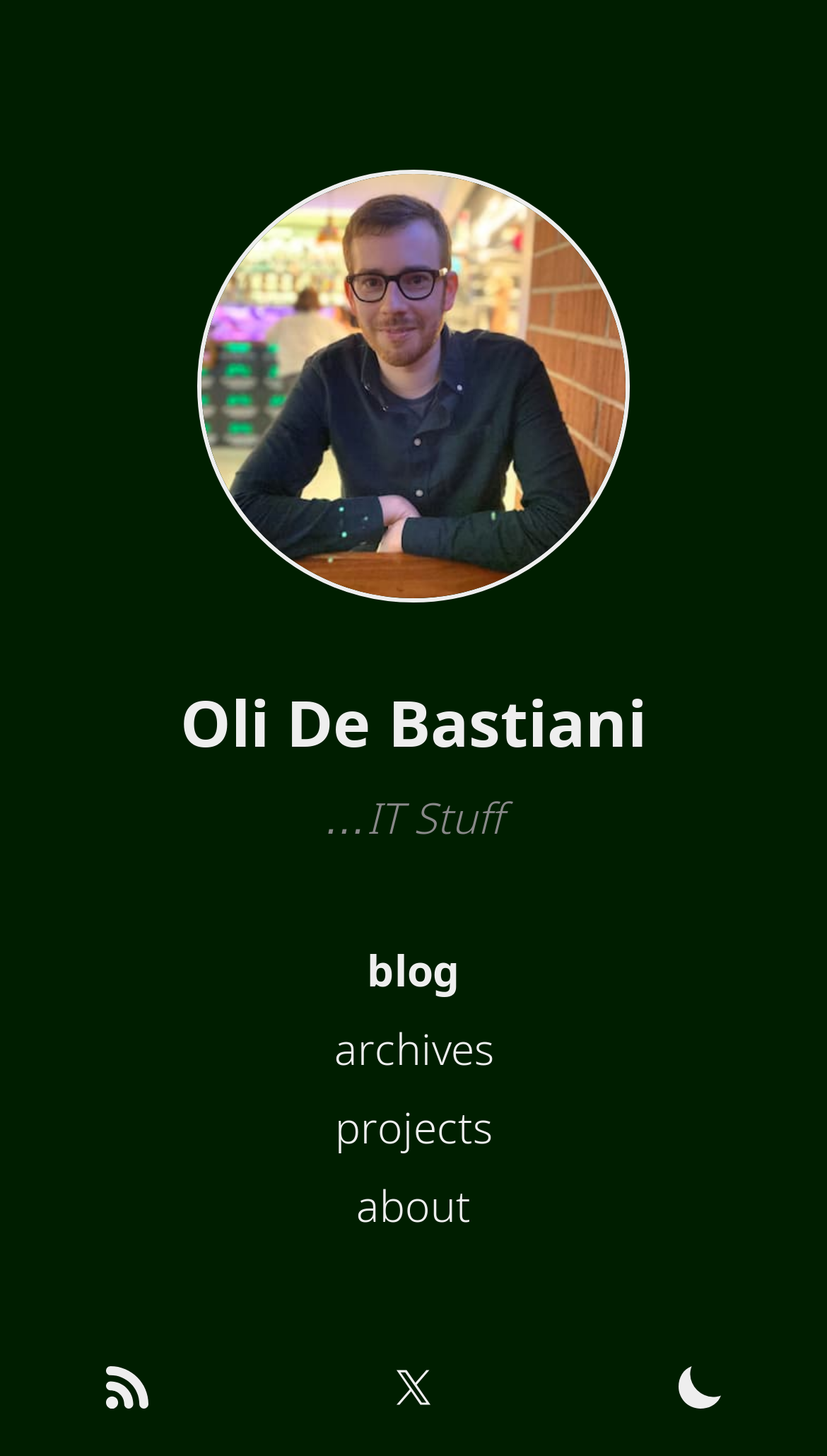Please analyze the image and provide a thorough answer to the question:
What is the person in the image wearing?

Based on the image description, the person in the image is wearing glasses and a dark green shirt, which suggests that the image is a profile picture or a photo of the person.